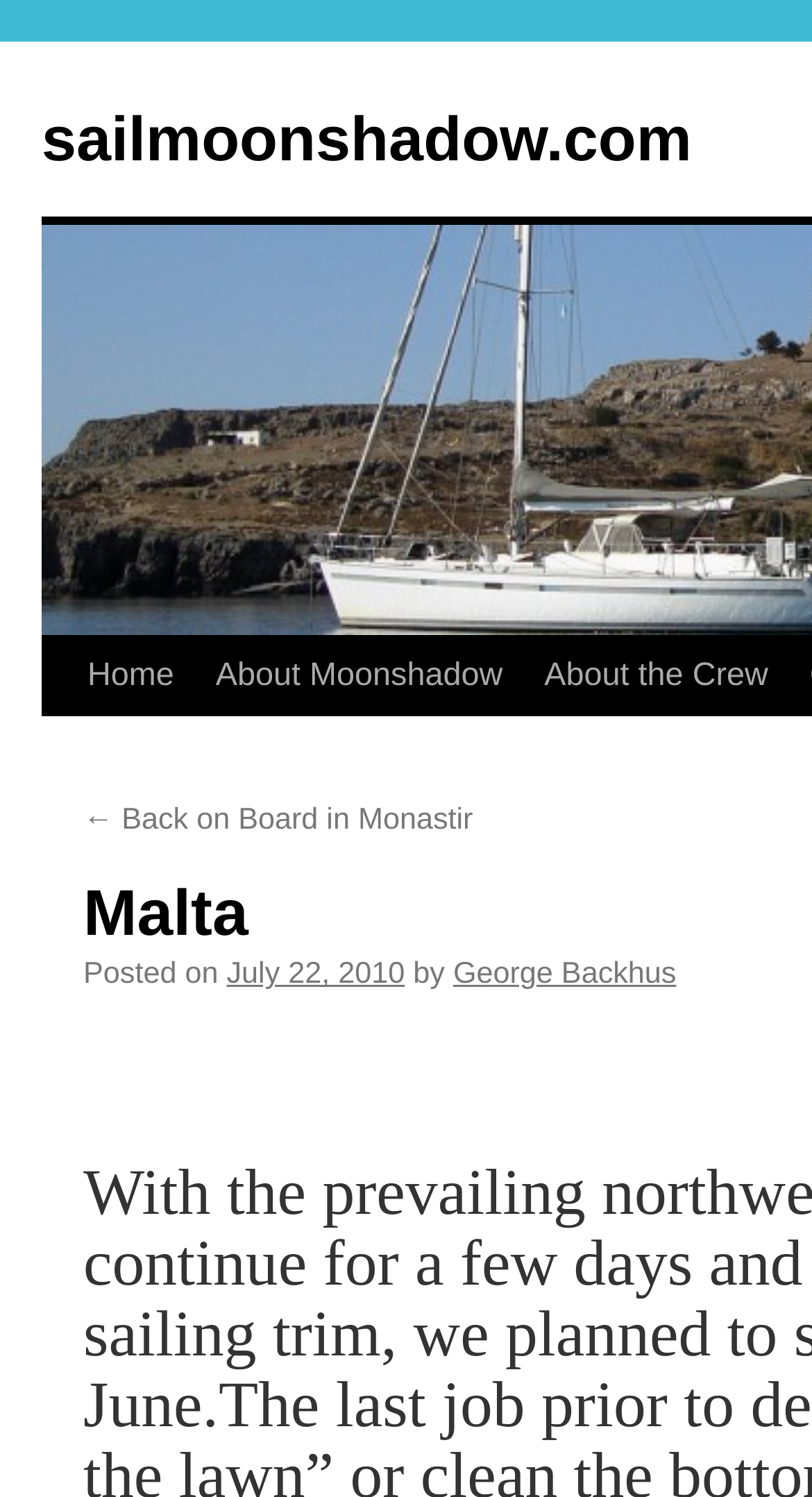Given the element description: "About the Crew", predict the bounding box coordinates of the UI element it refers to, using four float numbers between 0 and 1, i.e., [left, top, right, bottom].

[0.568, 0.426, 0.849, 0.531]